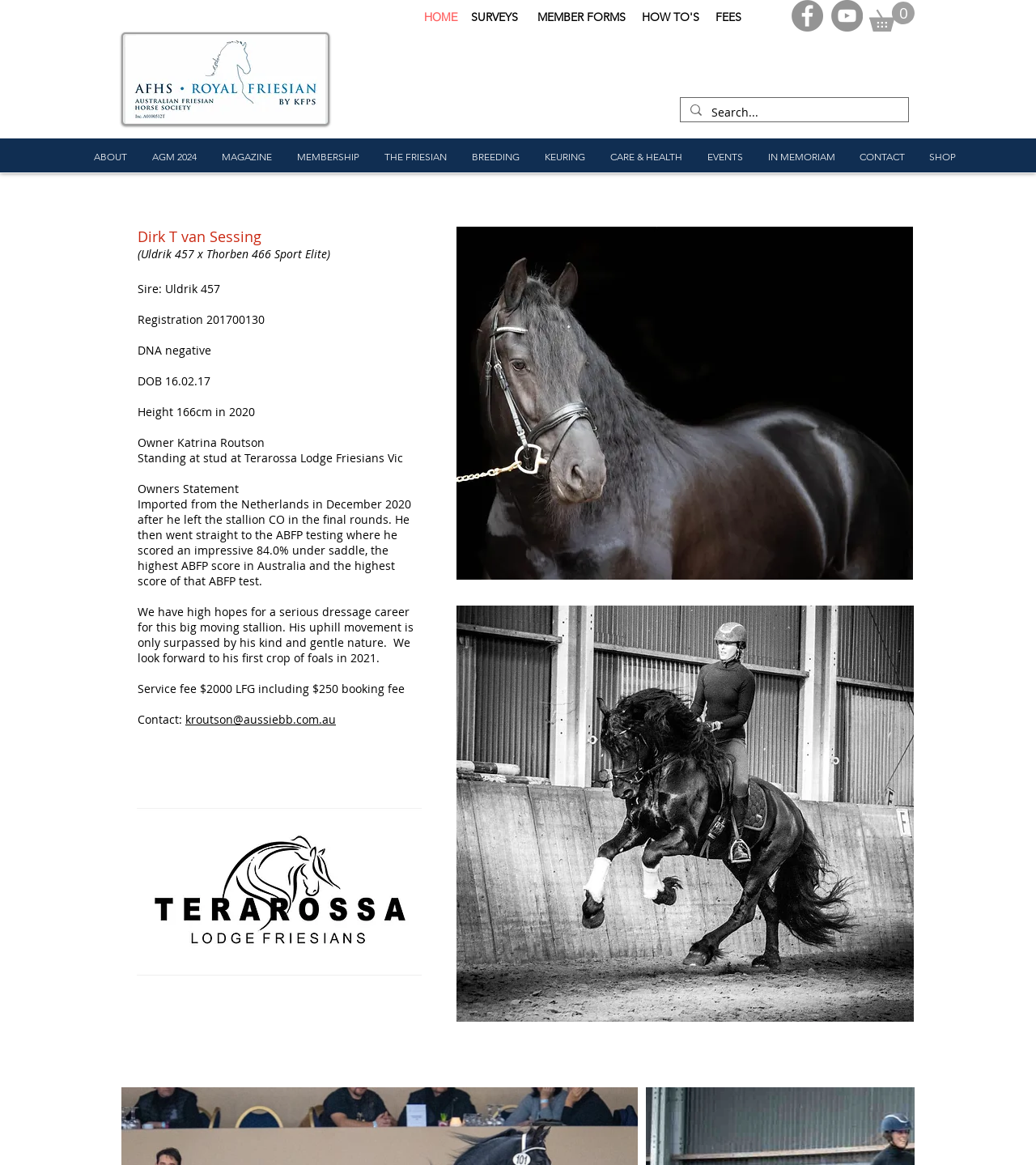Please locate the bounding box coordinates of the element that should be clicked to achieve the given instruction: "Check the Cart".

[0.839, 0.001, 0.883, 0.027]